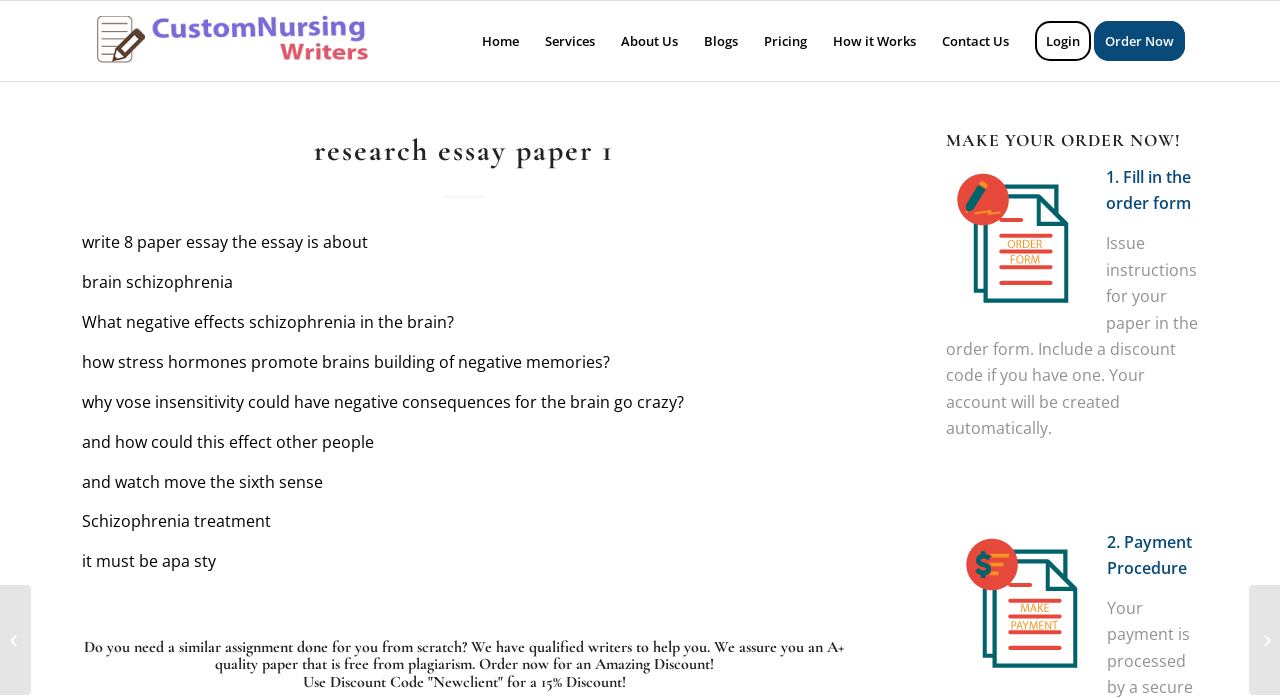Determine the bounding box of the UI element mentioned here: "research essay paper 1". The coordinates must be in the format [left, top, right, bottom] with values ranging from 0 to 1.

[0.246, 0.189, 0.48, 0.242]